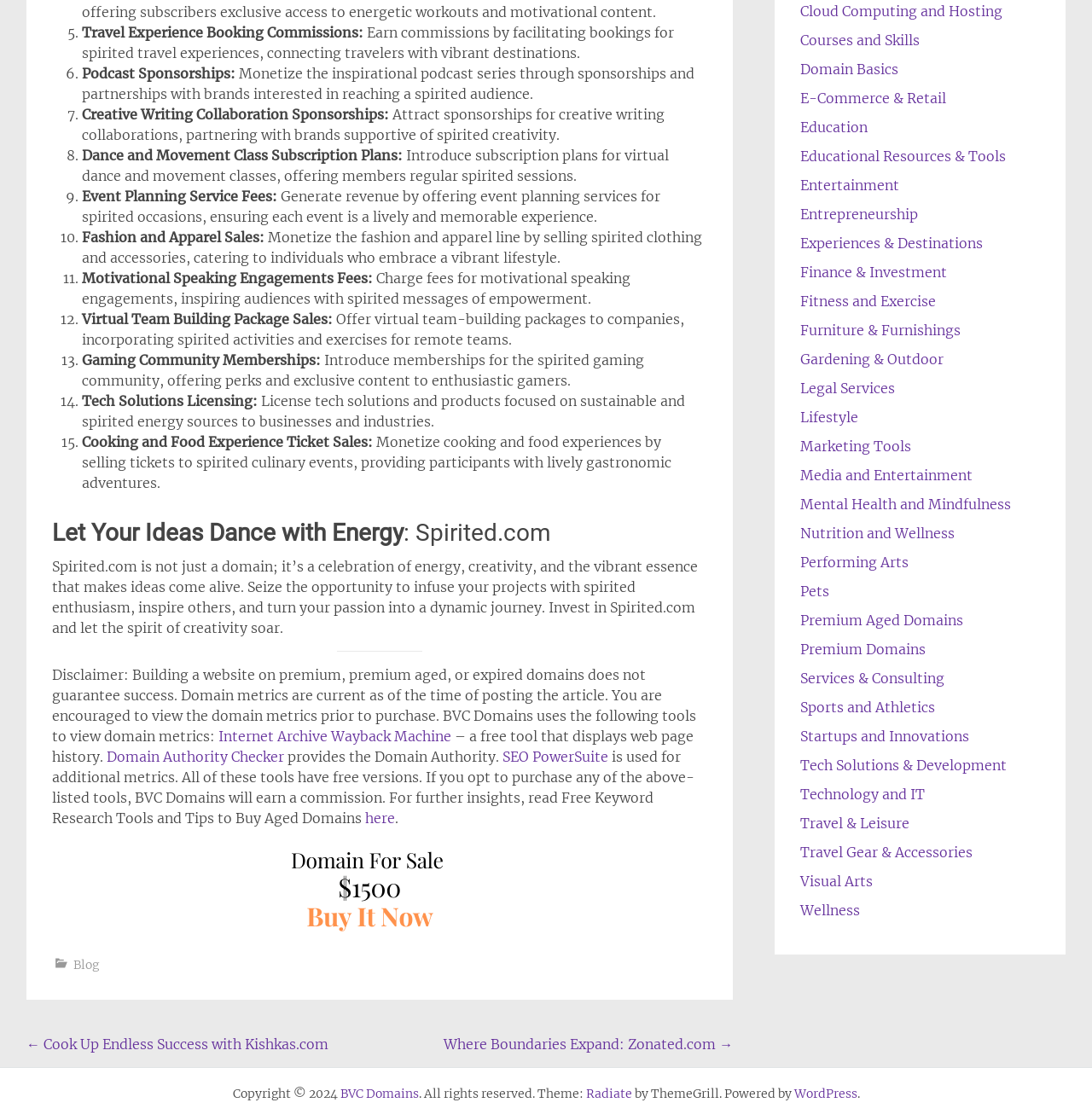Reply to the question with a single word or phrase:
What is the purpose of the links at the bottom of the page?

To navigate to other related topics